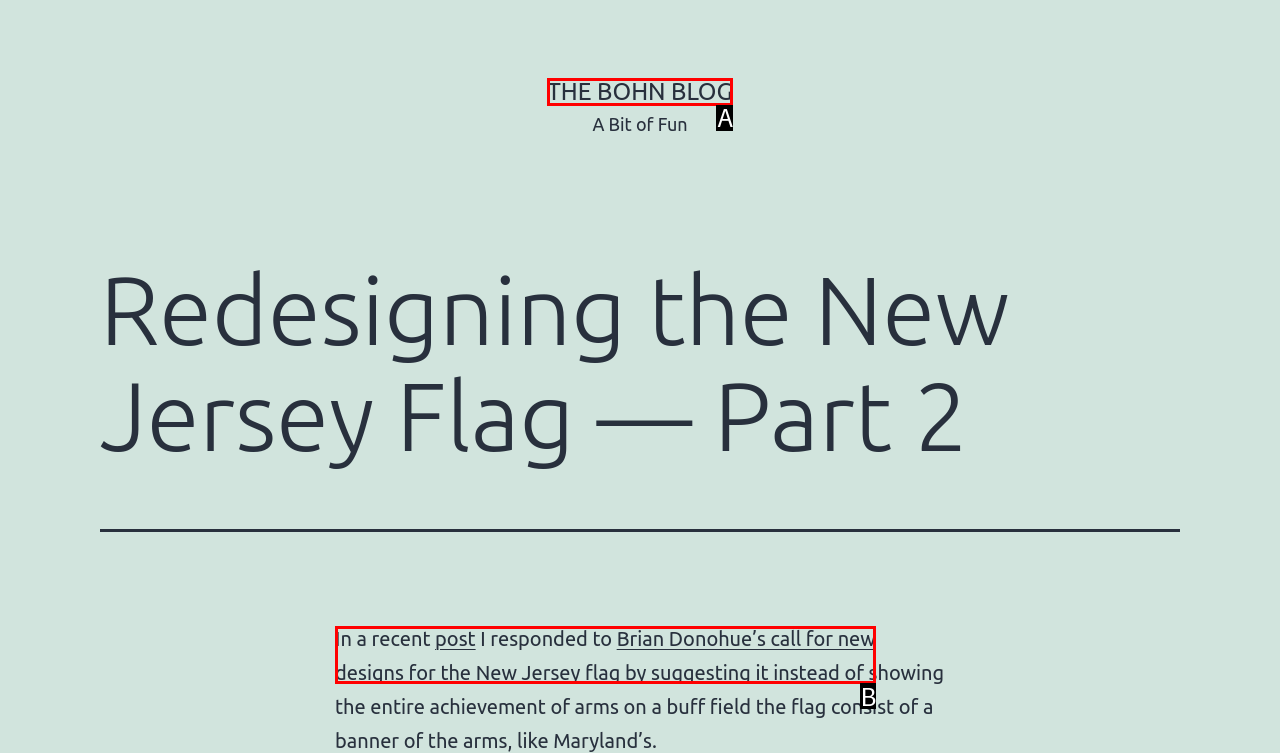Determine the UI element that matches the description: title="🌸 Self Awareness"
Answer with the letter from the given choices.

None